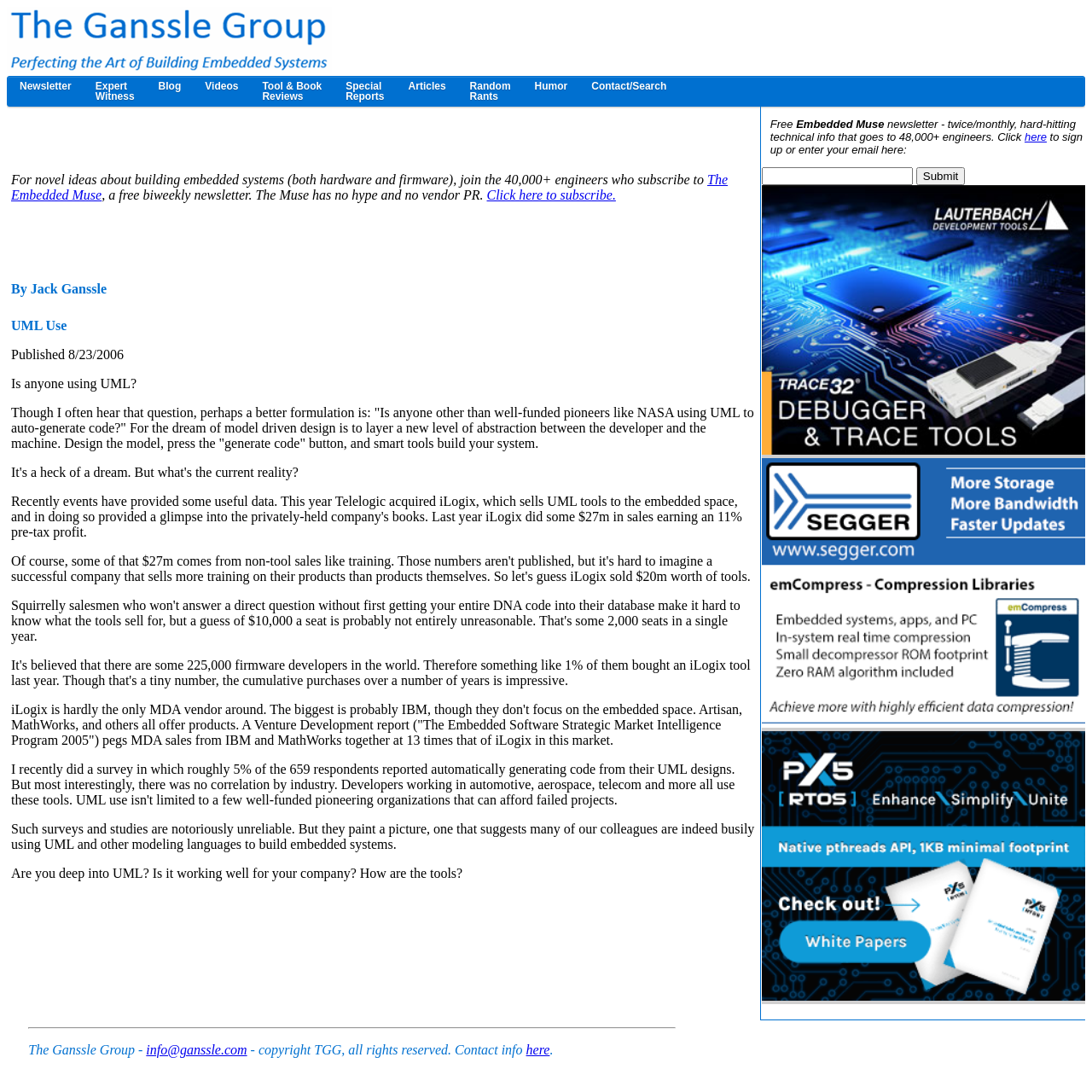What is the purpose of the textbox?
Refer to the image and offer an in-depth and detailed answer to the question.

I found the answer by looking at the text content of the webpage, specifically the section that says 'to sign up or enter your email here:' and the presence of a textbox element nearby.